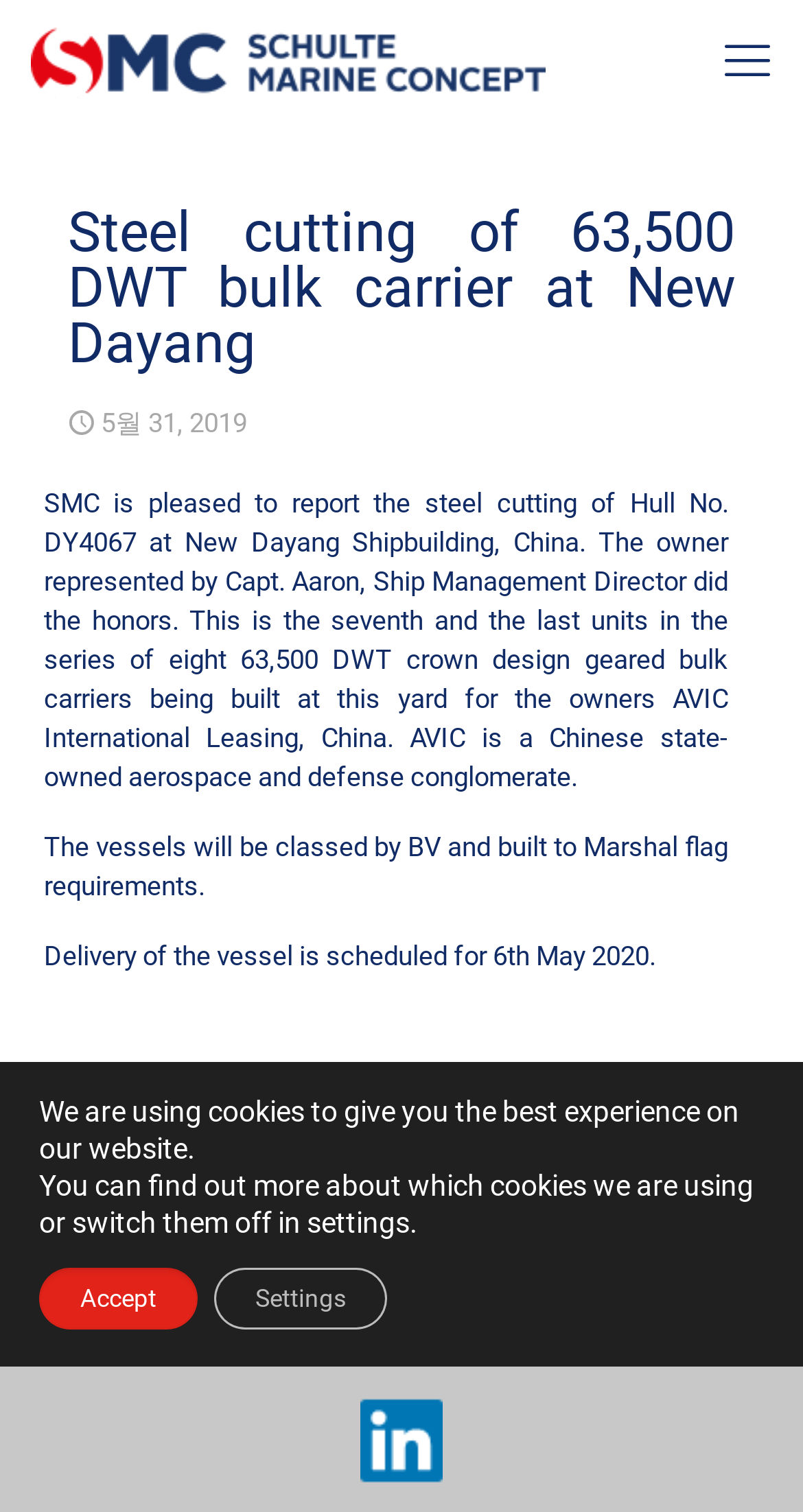Based on the image, provide a detailed response to the question:
What is the DWT of the bulk carrier being built?

The answer can be found in the article section of the webpage, where it is mentioned that 'SMC is pleased to report the steel cutting of Hull No. DY4067 at New Dayang Shipbuilding, China. The owner represented by Capt. Aaron, Ship Management Director did the honors. This is the seventh and the last units in the series of eight 63,500 DWT crown design geared bulk carriers being built at this yard for the owners AVIC International Leasing, China.'